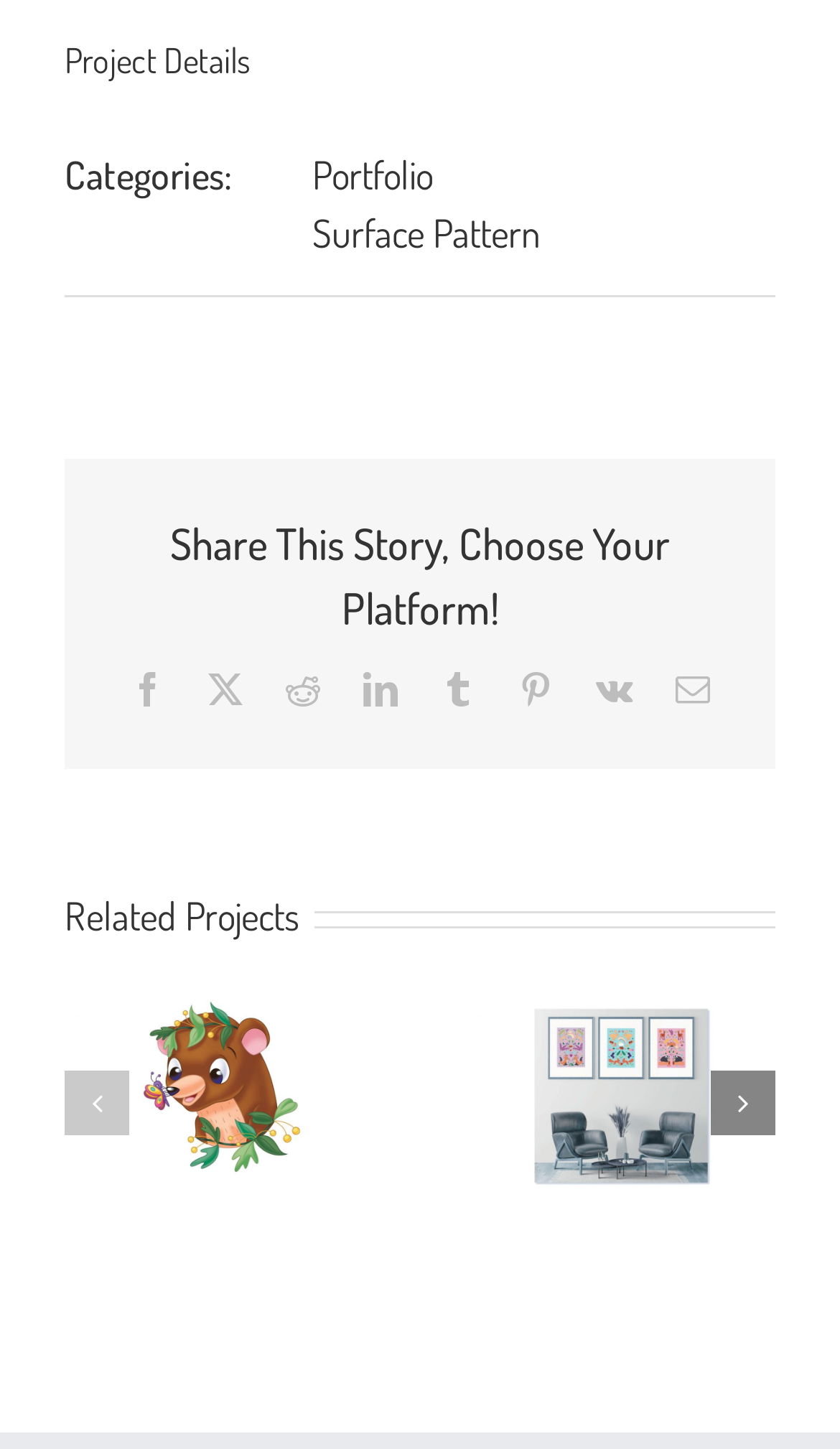Determine the bounding box coordinates of the clickable region to carry out the instruction: "Go to Portfolio".

[0.372, 0.104, 0.515, 0.137]